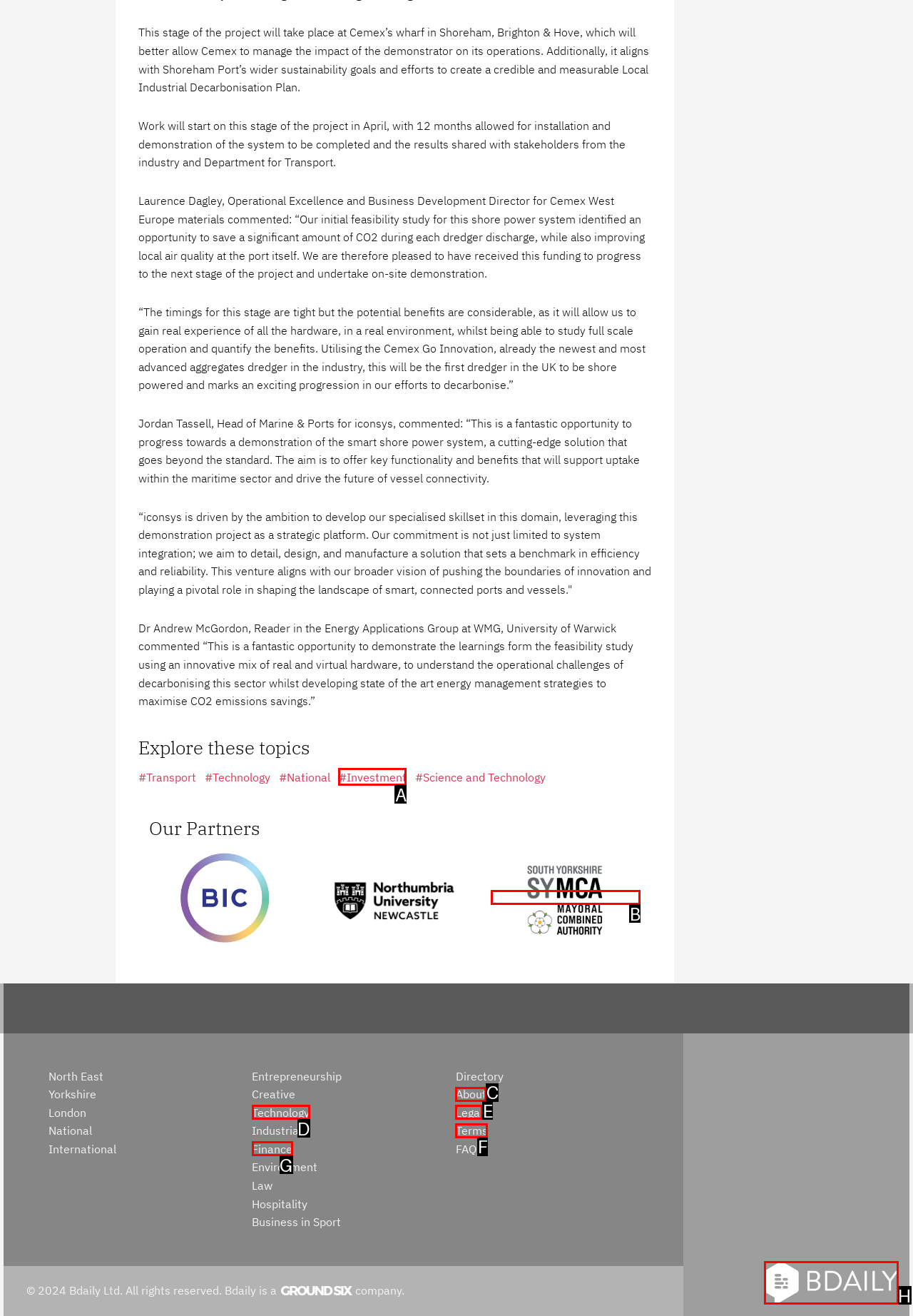Given the element description: title="South Yorkshire Mayoral Combined Authority", choose the HTML element that aligns with it. Indicate your choice with the corresponding letter.

B